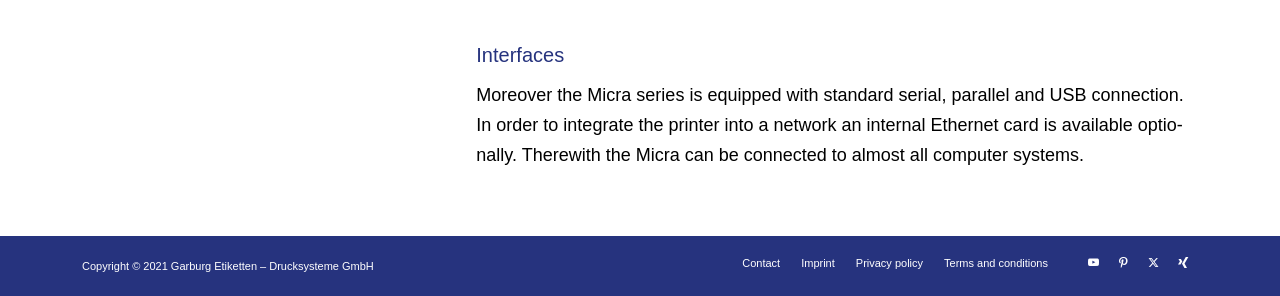Locate the bounding box of the UI element based on this description: "Pri­va­cy policy". Provide four float numbers between 0 and 1 as [left, top, right, bottom].

[0.669, 0.867, 0.721, 0.908]